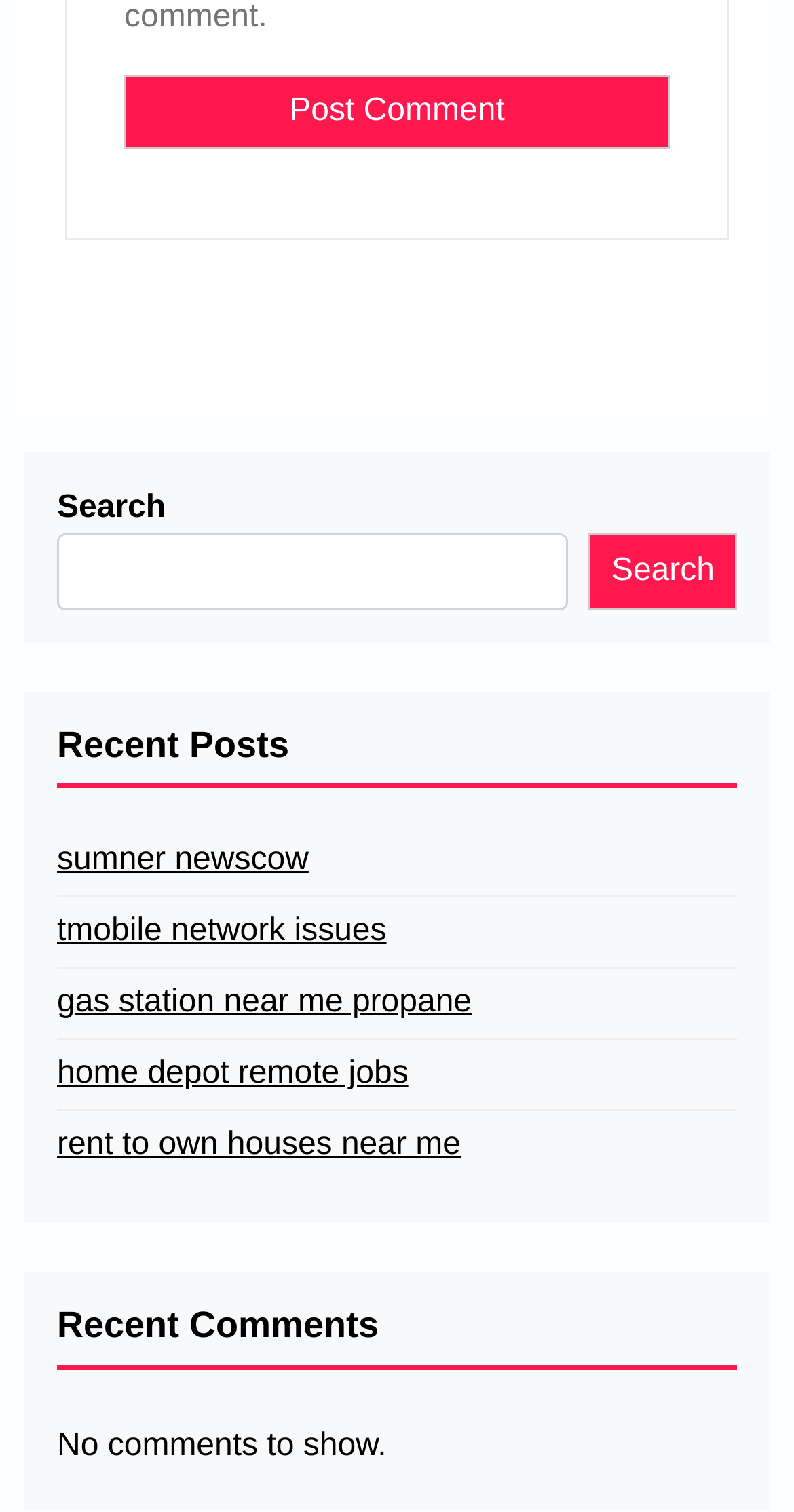How many sections are there on the webpage?
Answer briefly with a single word or phrase based on the image.

Two